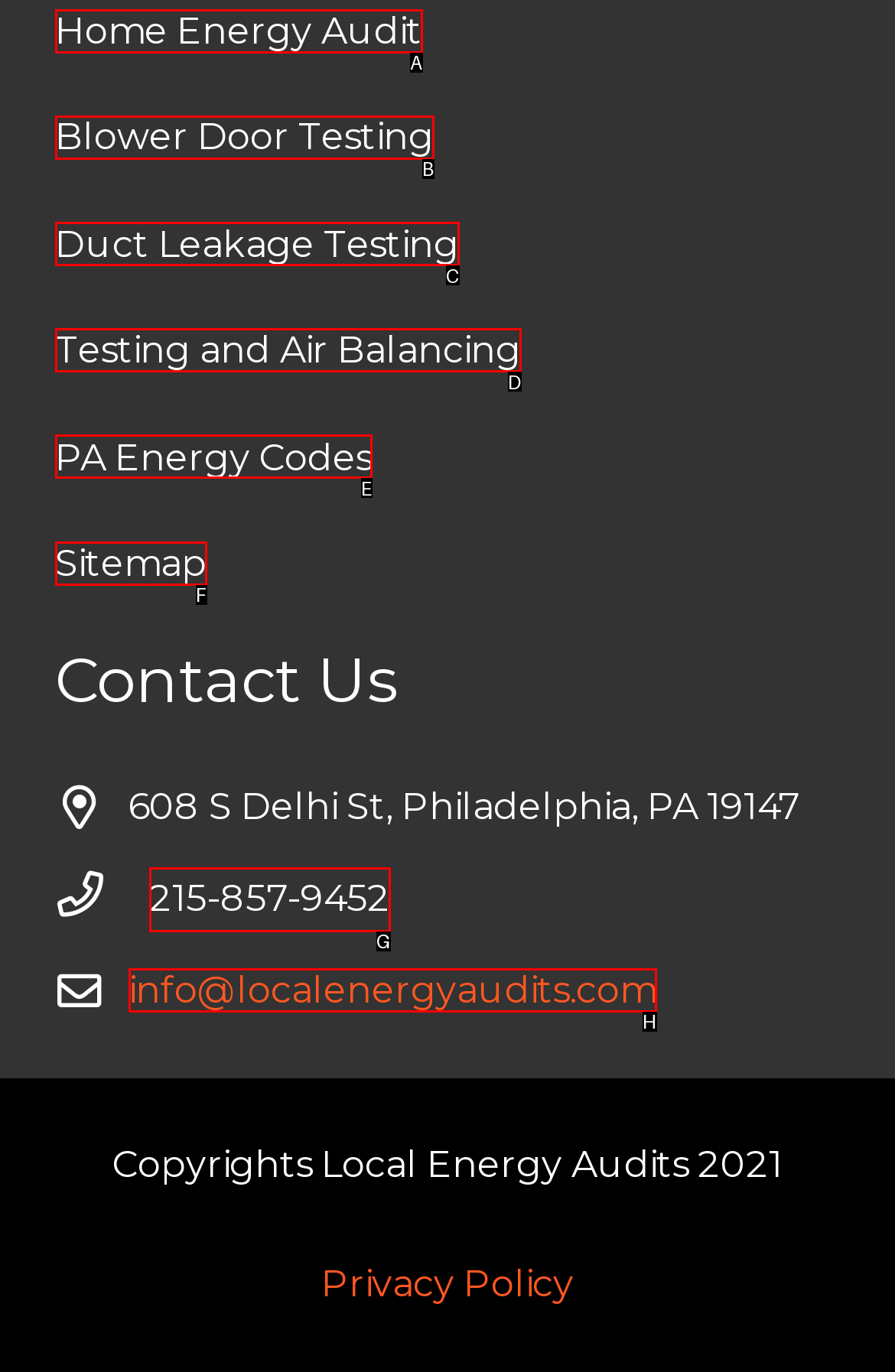Match the description to the correct option: University of Glasgow, SBOHVM
Provide the letter of the matching option directly.

None